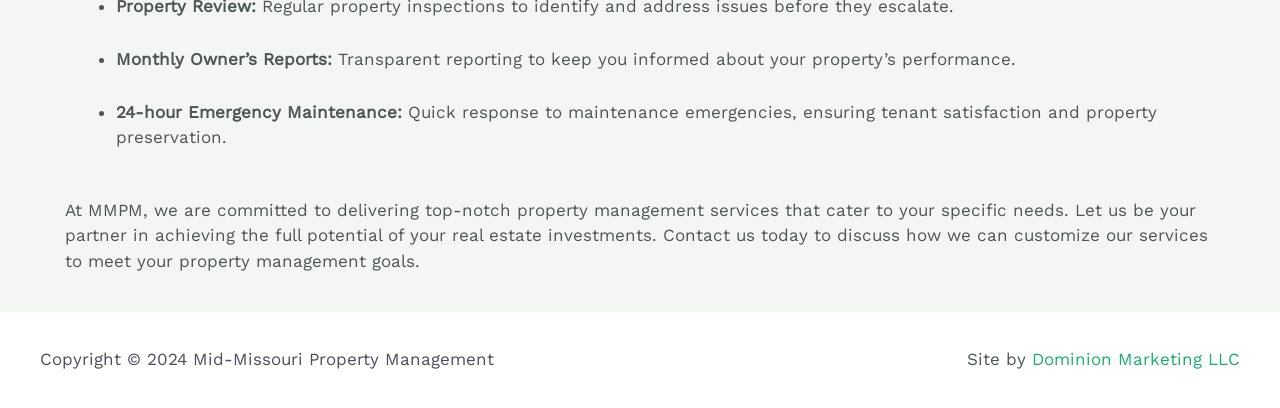What is the focus of Mid-Missouri Property Management?
Give a detailed response to the question by analyzing the screenshot.

Based on the webpage content, it is clear that Mid-Missouri Property Management is focused on providing property management services, as they mention delivering top-notch property management services and customizing their services to meet property management goals.